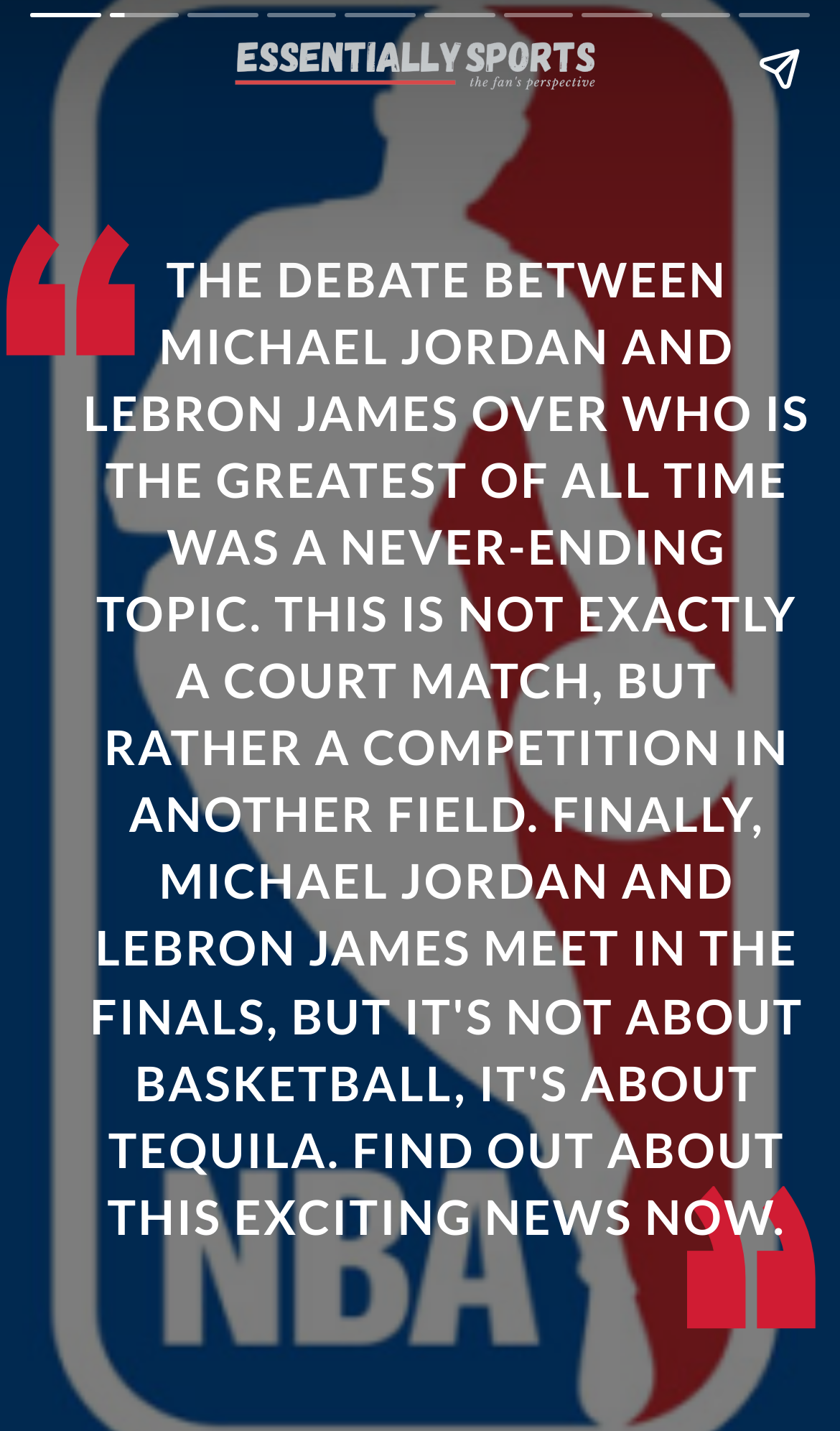Construct a comprehensive description capturing every detail on the webpage.

The webpage appears to be an article or news page, with a focus on a unique encounter between Michael Jordan and LeBron James. At the top of the page, there is a large heading that summarizes the content, stating that the two basketball legends are meeting in a competition, but not on the court, rather in a tequila-related competition. 

There are three images on the page, with one located near the top-left corner, another near the top-right corner, and a third in the middle of the page, which appears to be a logo for "EssentiallySports". 

Below the heading, there is a section that spans the entire width of the page, containing three buttons: "Share story" on the right, and "Previous page" and "Next page" on the left. 

The page also has a banner or a navigation bar at the top, which takes up about a fifth of the page's height.